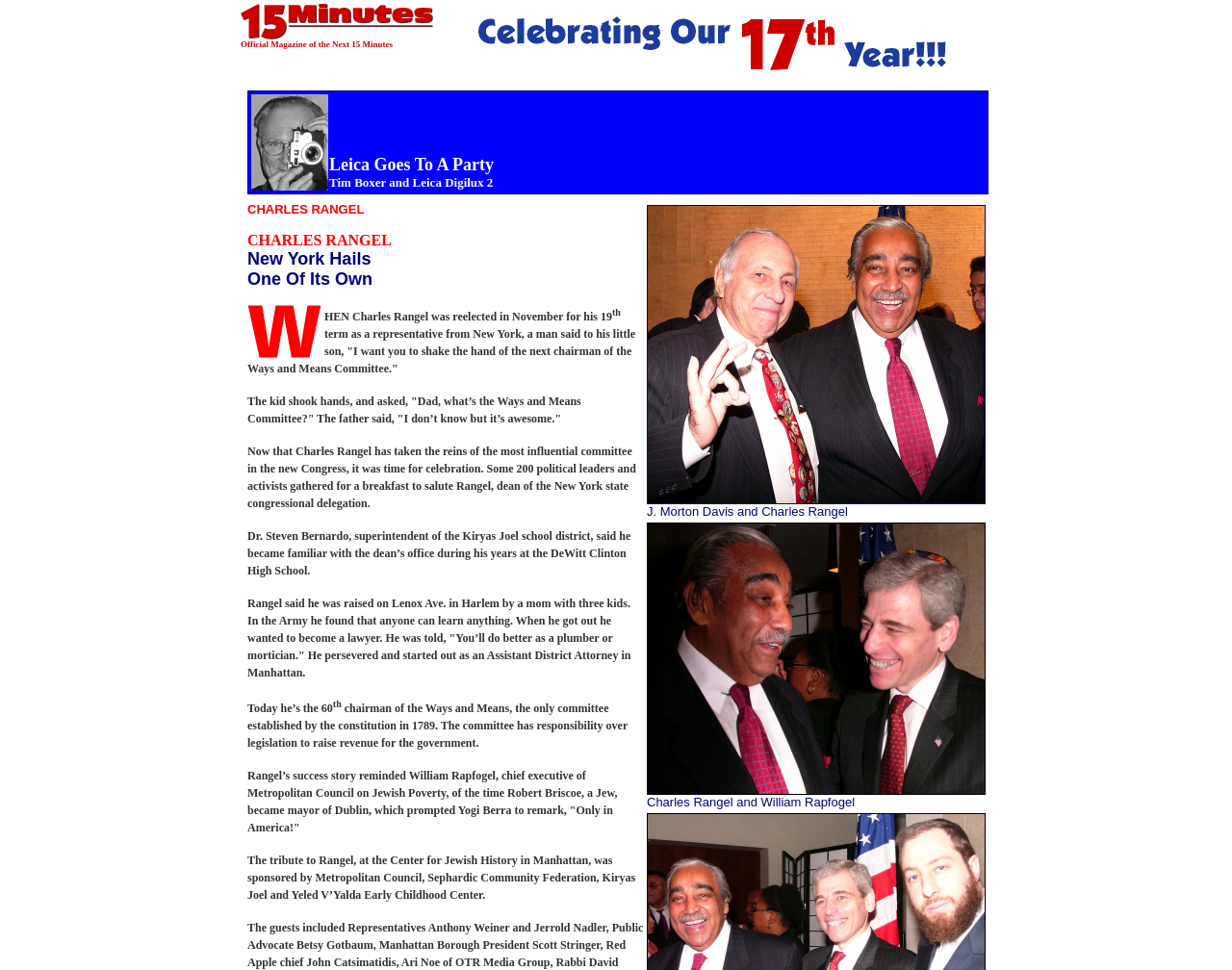Construct a comprehensive caption that outlines the webpage's structure and content.

The webpage is the online version of "15 Minutes Magazine", a publication that covers society and celebrity news, travel, and entertainment. At the top of the page, there is a banner with the magazine's logo and title, accompanied by a brief description of the magazine. Below the banner, there is a section with a title "Leica Goes To A Party" and a subtitle "Tim Boxer and Leica Digilux 2".

The main content of the page is an article about Charles Rangel, a politician who has been reelected as a representative from New York. The article is divided into several paragraphs, with images and captions scattered throughout. The text describes Rangel's background, his election, and a celebration event held in his honor, where he was saluted by 200 political leaders and activists.

To the right of the article, there are several images, including a photo of Charles Rangel, J. Morton Davis, and William Rapfogel. There are also images of other individuals mentioned in the article, such as Dr. Steven Bernardo and Robert Briscoe.

The article is written in a conversational tone, with quotes from Rangel and other individuals. It provides a detailed account of Rangel's life, from his childhood in Harlem to his career as a lawyer and politician. The text also mentions the significance of Rangel's position as chairman of the Ways and Means Committee, which is established by the constitution.

Overall, the webpage is well-organized, with clear headings and concise paragraphs. The use of images and captions adds visual interest to the page, and helps to break up the text. The article provides a detailed and informative account of Charles Rangel's life and career, and is likely to be of interest to readers who follow politics and current events.